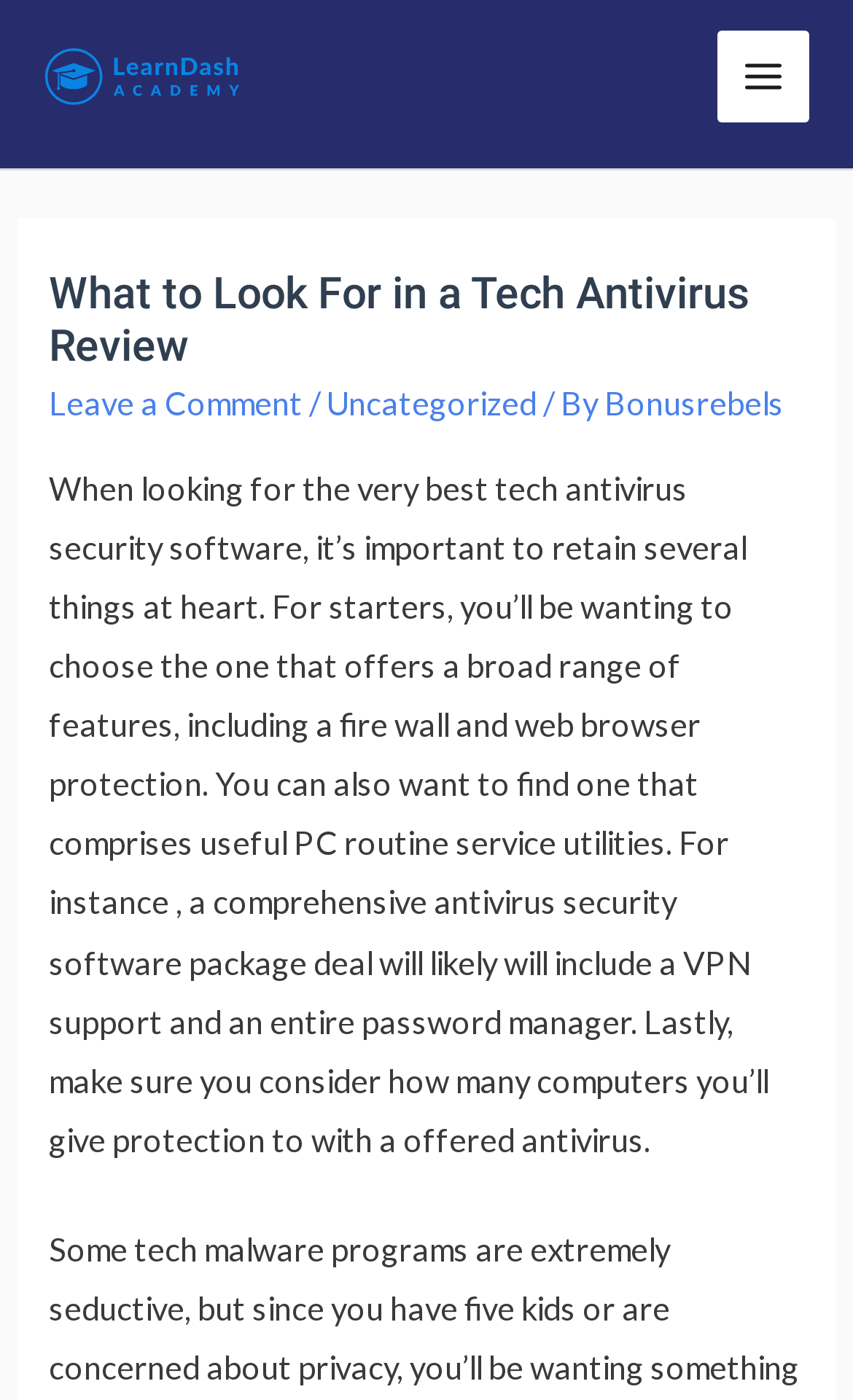Given the webpage screenshot, identify the bounding box of the UI element that matches this description: "alt="Bonus Rebels"".

[0.051, 0.039, 0.282, 0.065]